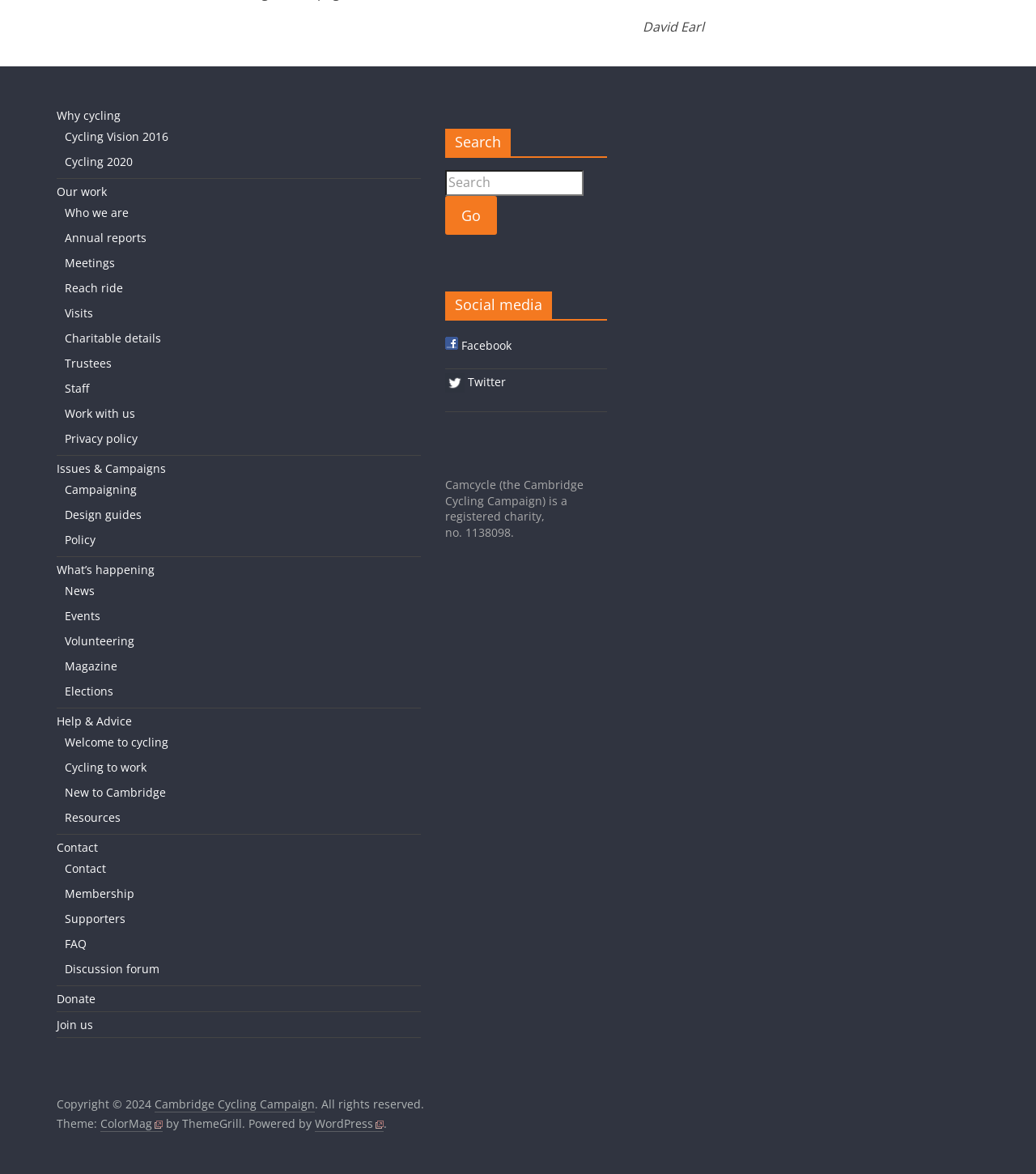Determine the bounding box coordinates of the region I should click to achieve the following instruction: "Contact us". Ensure the bounding box coordinates are four float numbers between 0 and 1, i.e., [left, top, right, bottom].

[0.055, 0.715, 0.095, 0.729]